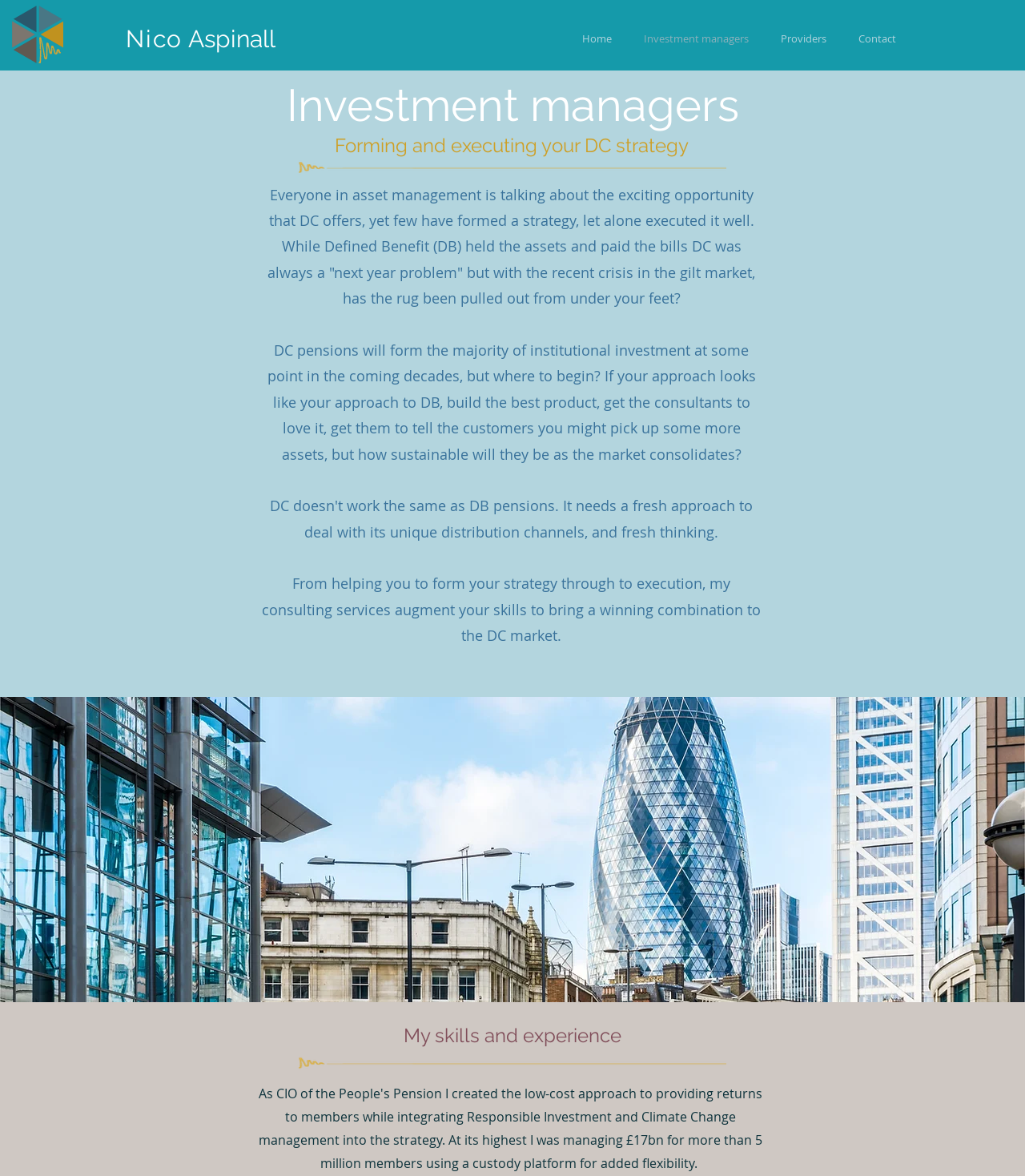Please provide a short answer using a single word or phrase for the question:
What is the topic of the main content?

DC strategy